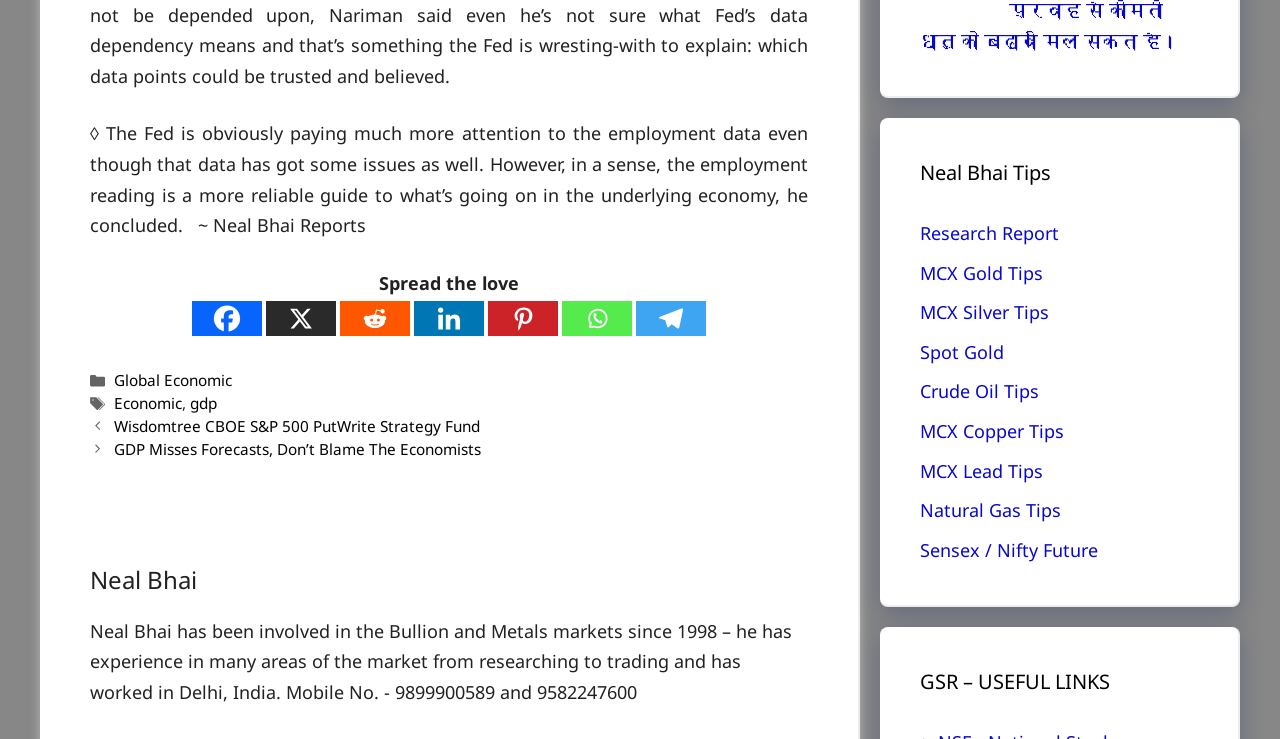Please pinpoint the bounding box coordinates for the region I should click to adhere to this instruction: "Share on Facebook".

[0.15, 0.408, 0.205, 0.455]